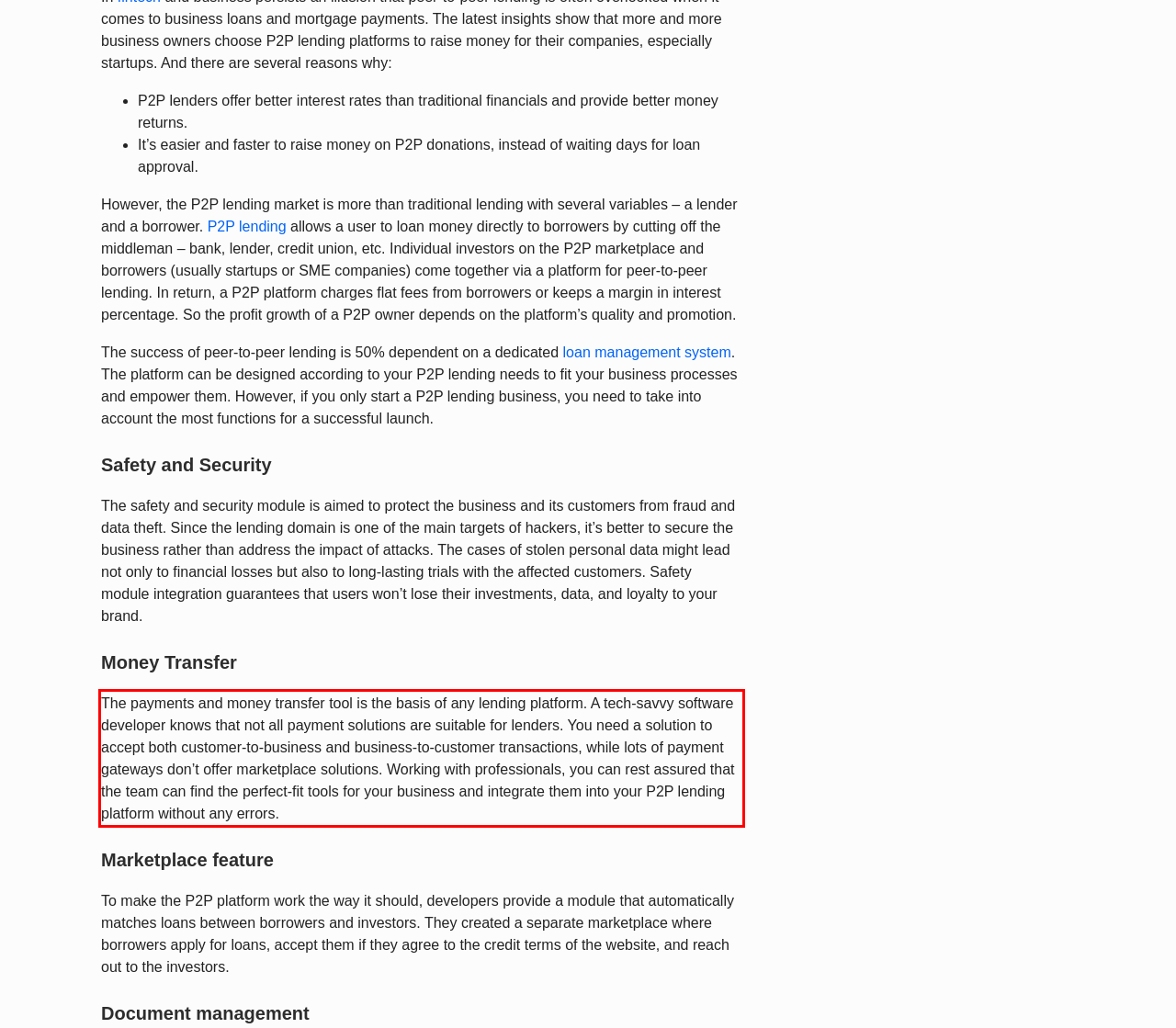Identify and transcribe the text content enclosed by the red bounding box in the given screenshot.

The payments and money transfer tool is the basis of any lending platform. A tech-savvy software developer knows that not all payment solutions are suitable for lenders. You need a solution to accept both customer-to-business and business-to-customer transactions, while lots of payment gateways don’t offer marketplace solutions. Working with professionals, you can rest assured that the team can find the perfect-fit tools for your business and integrate them into your P2P lending platform without any errors.